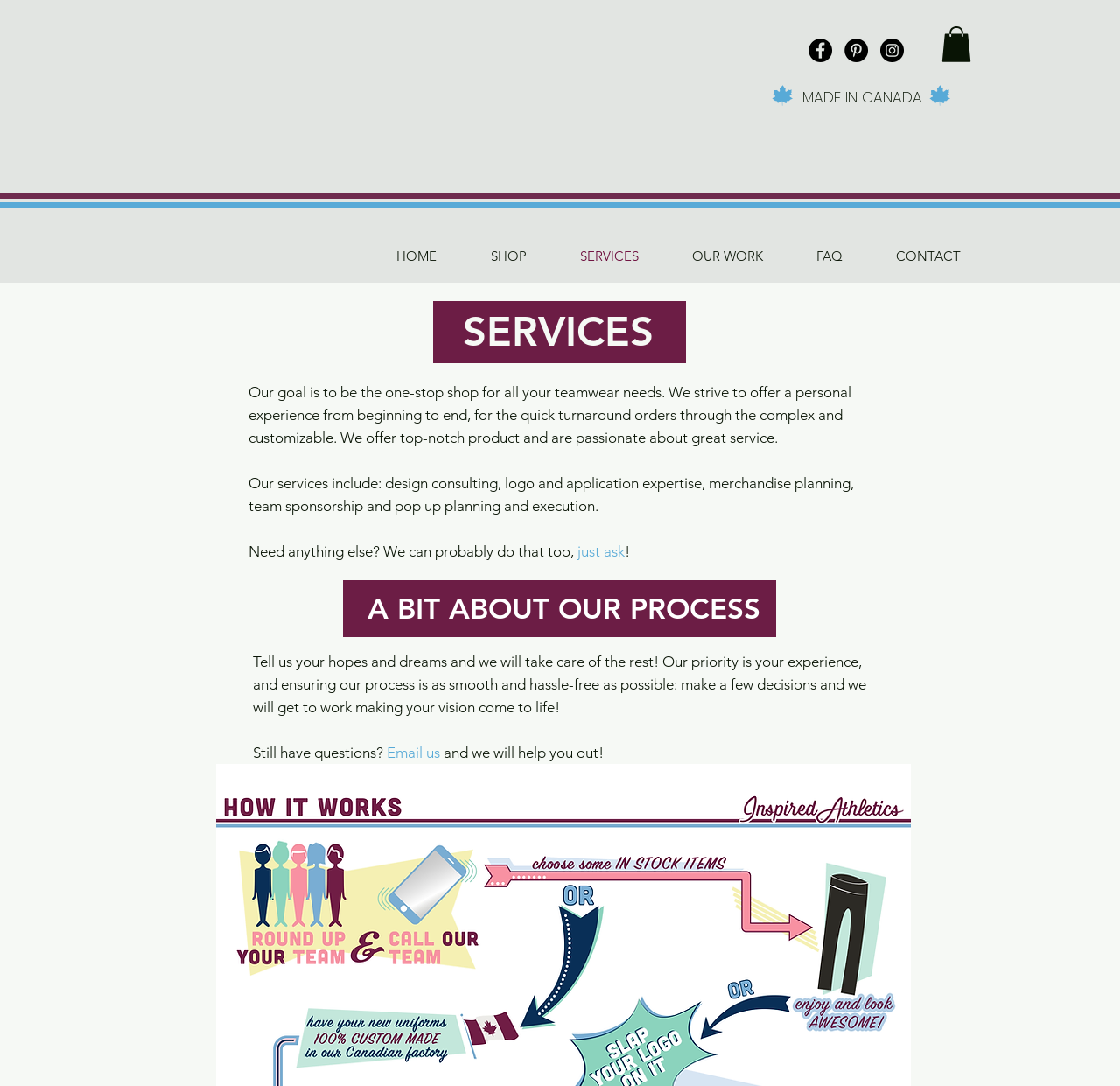Specify the bounding box coordinates of the element's area that should be clicked to execute the given instruction: "Click on Facebook link". The coordinates should be four float numbers between 0 and 1, i.e., [left, top, right, bottom].

[0.722, 0.035, 0.743, 0.057]